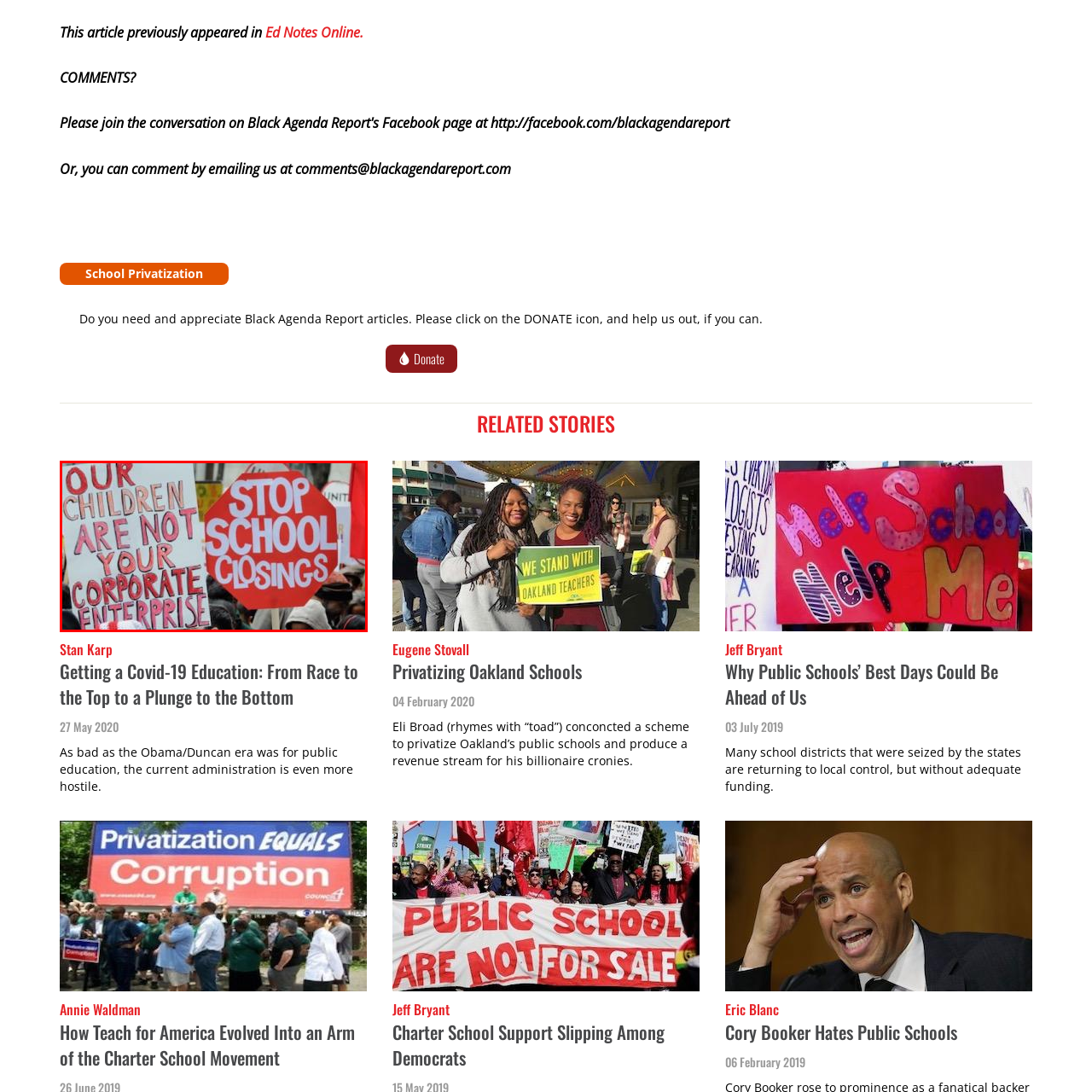Offer a comprehensive description of the image enclosed by the red box.

The image captures a powerful protest scene featuring two prominent signs. On the left, a colorful placard states, "OUR CHILDREN ARE NOT YOUR CORPORATE ENTERPRISE," emphasizing the sentiment against the commercialization of education and advocating for the rights of students. On the right, a striking red octagonal sign demands, "STOP SCHOOL CLOSINGS," highlighting the urgent call to action regarding the impact of school closures on communities. The backdrop likely shows a larger gathering of activists united in their stance for equitable education and against privatization efforts, reflecting a passionate response to ongoing issues within the public education system. This image underscores the complexity of the education debate, revealing the deep commitment of protesters to preserve and protect public schooling for all children.